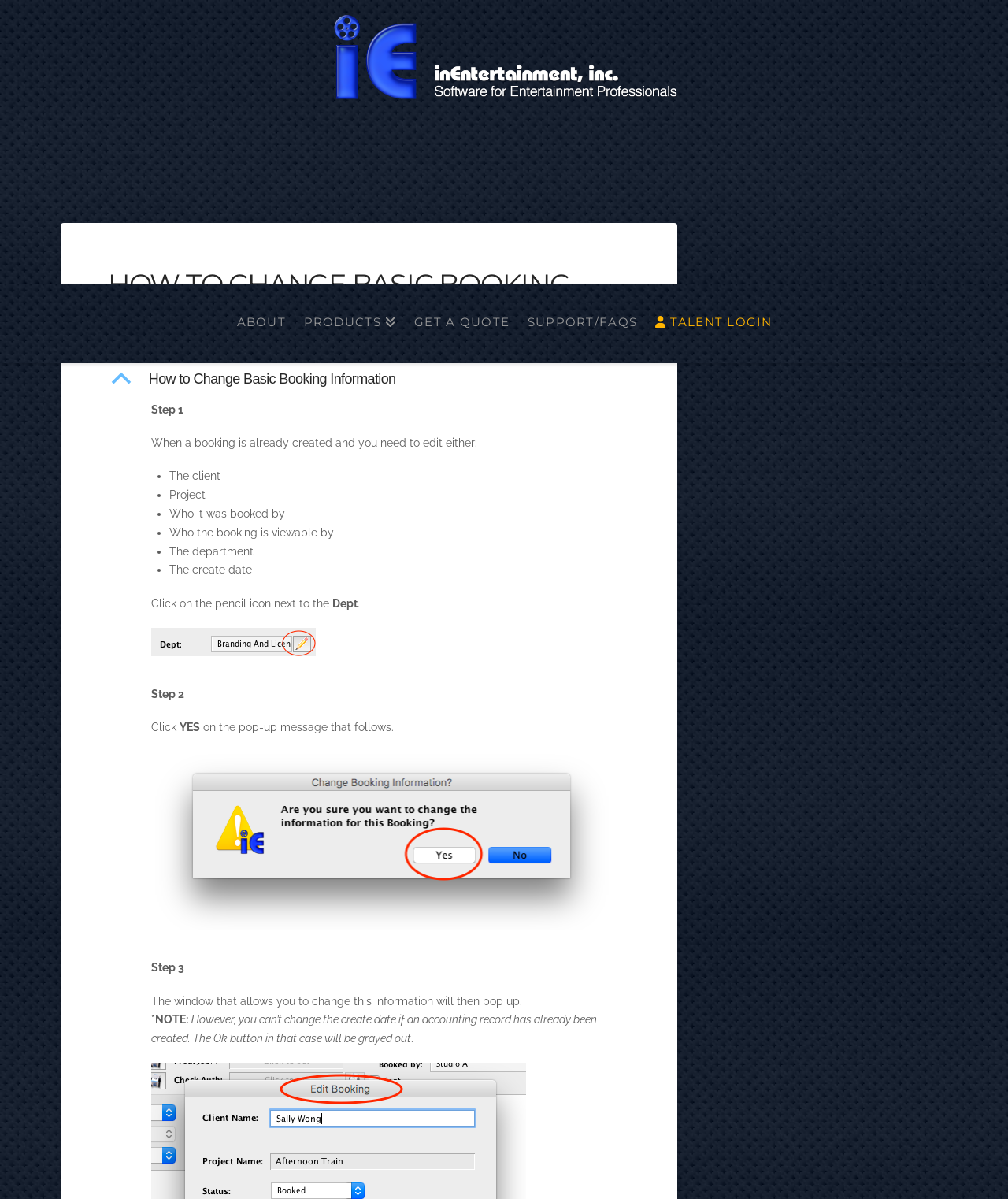What happens after clicking on the pencil icon?
Based on the image, provide your answer in one word or phrase.

A window pops up